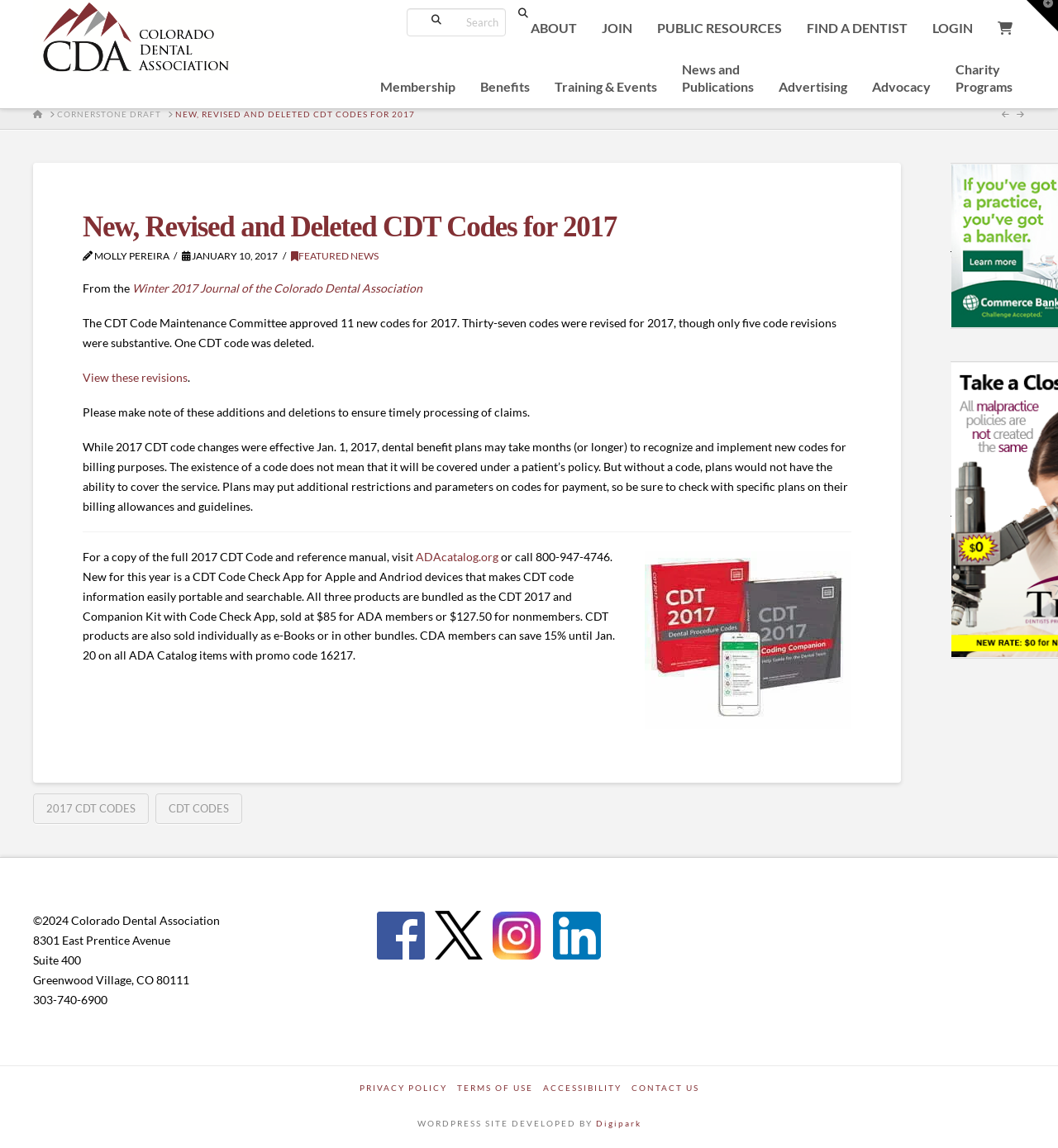Determine and generate the text content of the webpage's headline.

New, Revised and Deleted CDT Codes for 2017